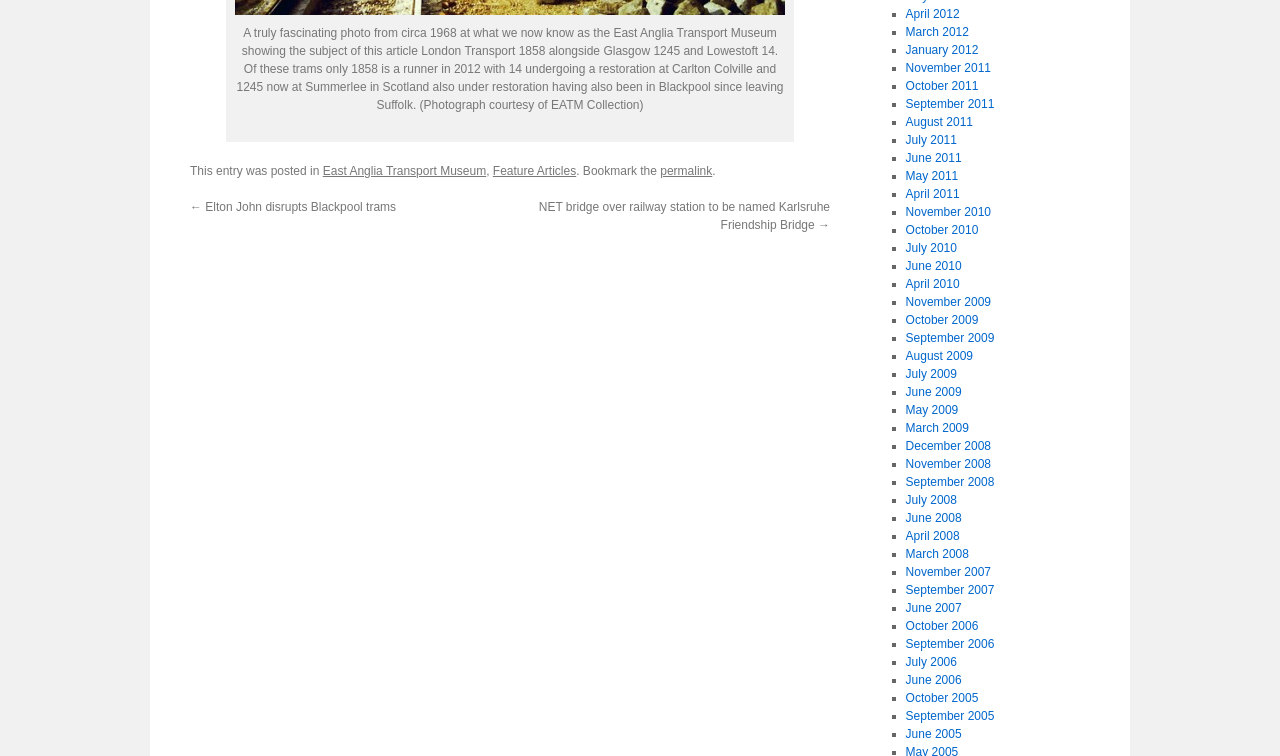Respond to the question with just a single word or phrase: 
Where is Glasgow 1245 currently located?

Summerlee in Scotland